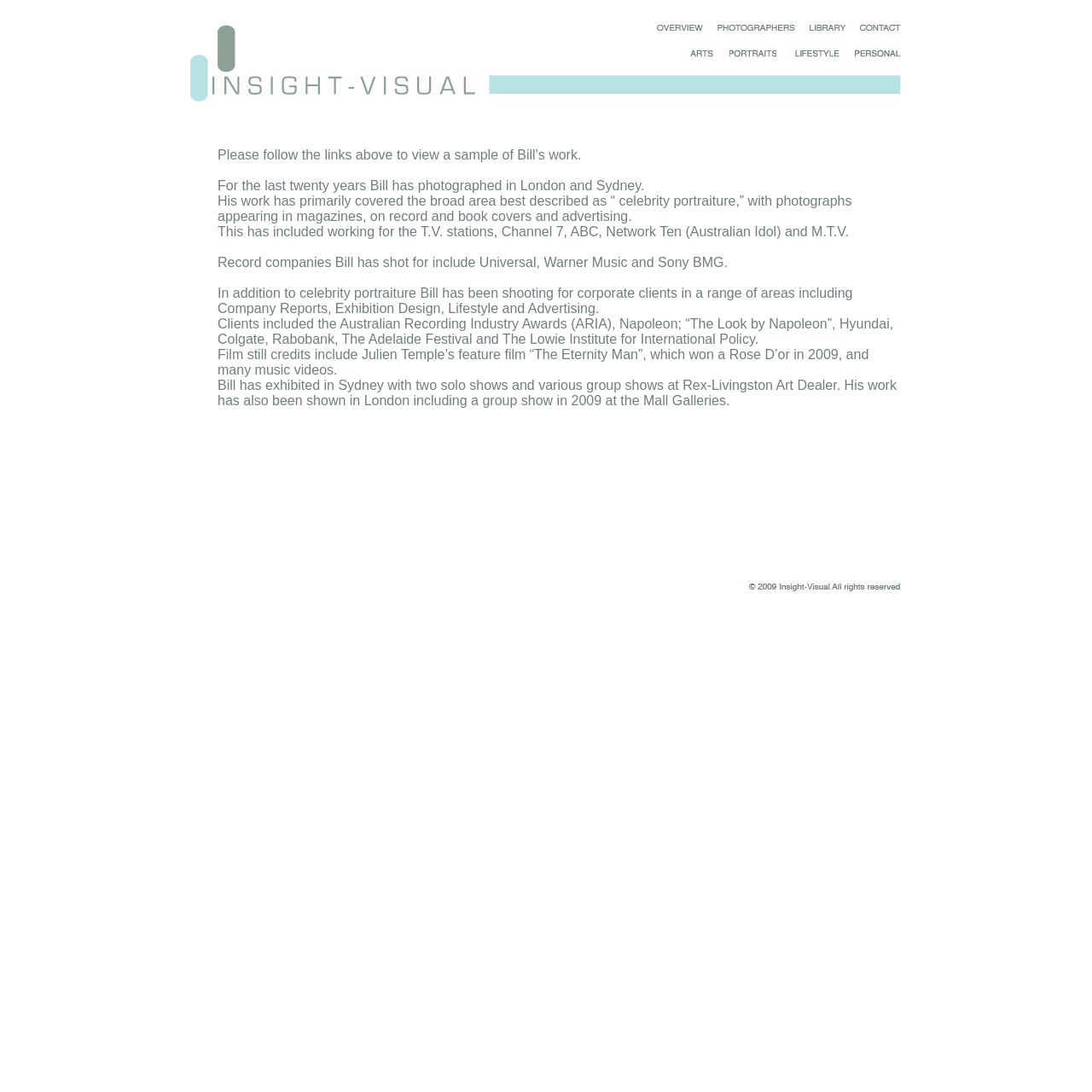Answer this question in one word or a short phrase: What is Bill's profession?

Photographer